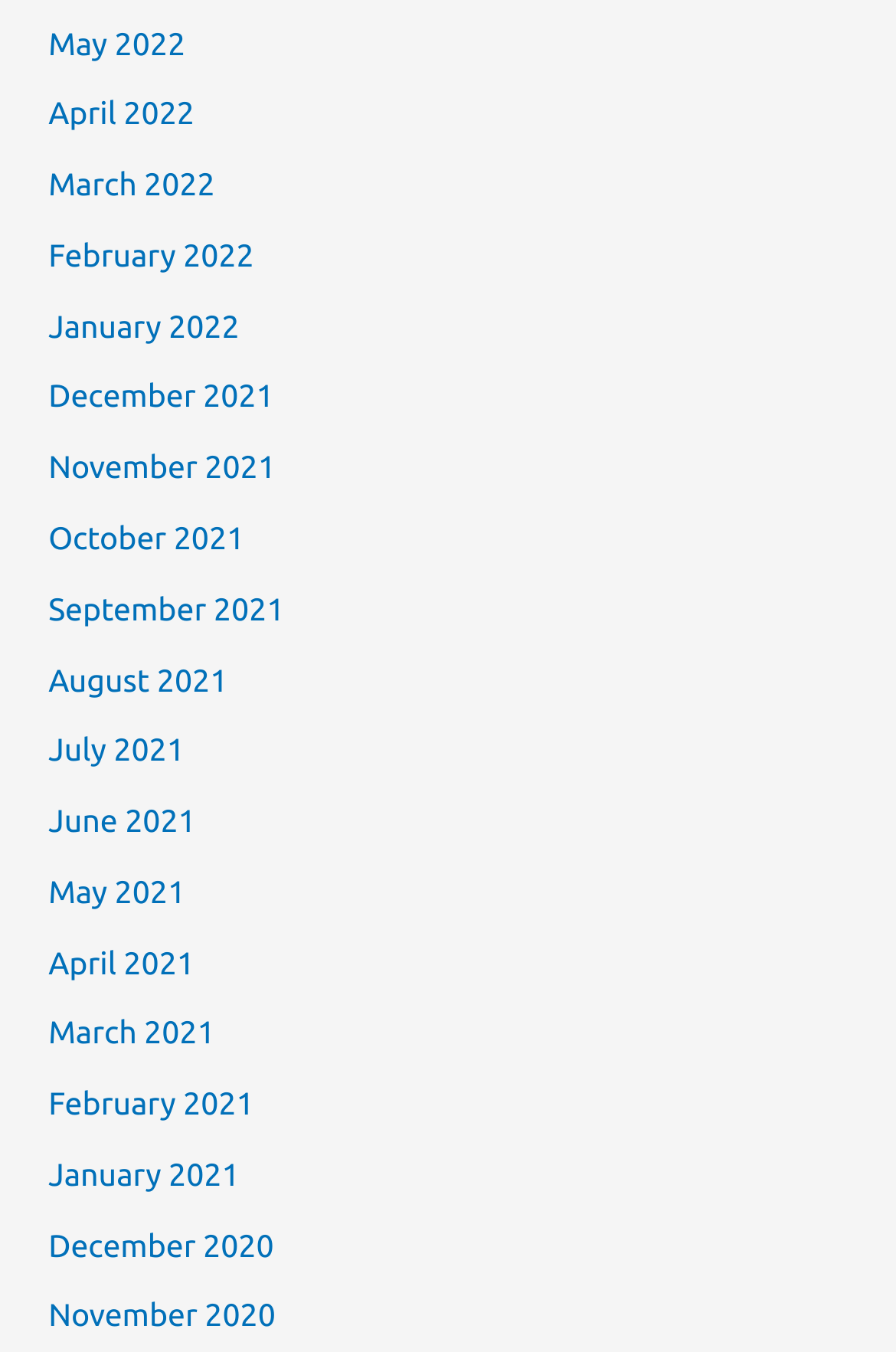Please provide the bounding box coordinates for the element that needs to be clicked to perform the instruction: "view January 2021". The coordinates must consist of four float numbers between 0 and 1, formatted as [left, top, right, bottom].

[0.054, 0.855, 0.267, 0.882]